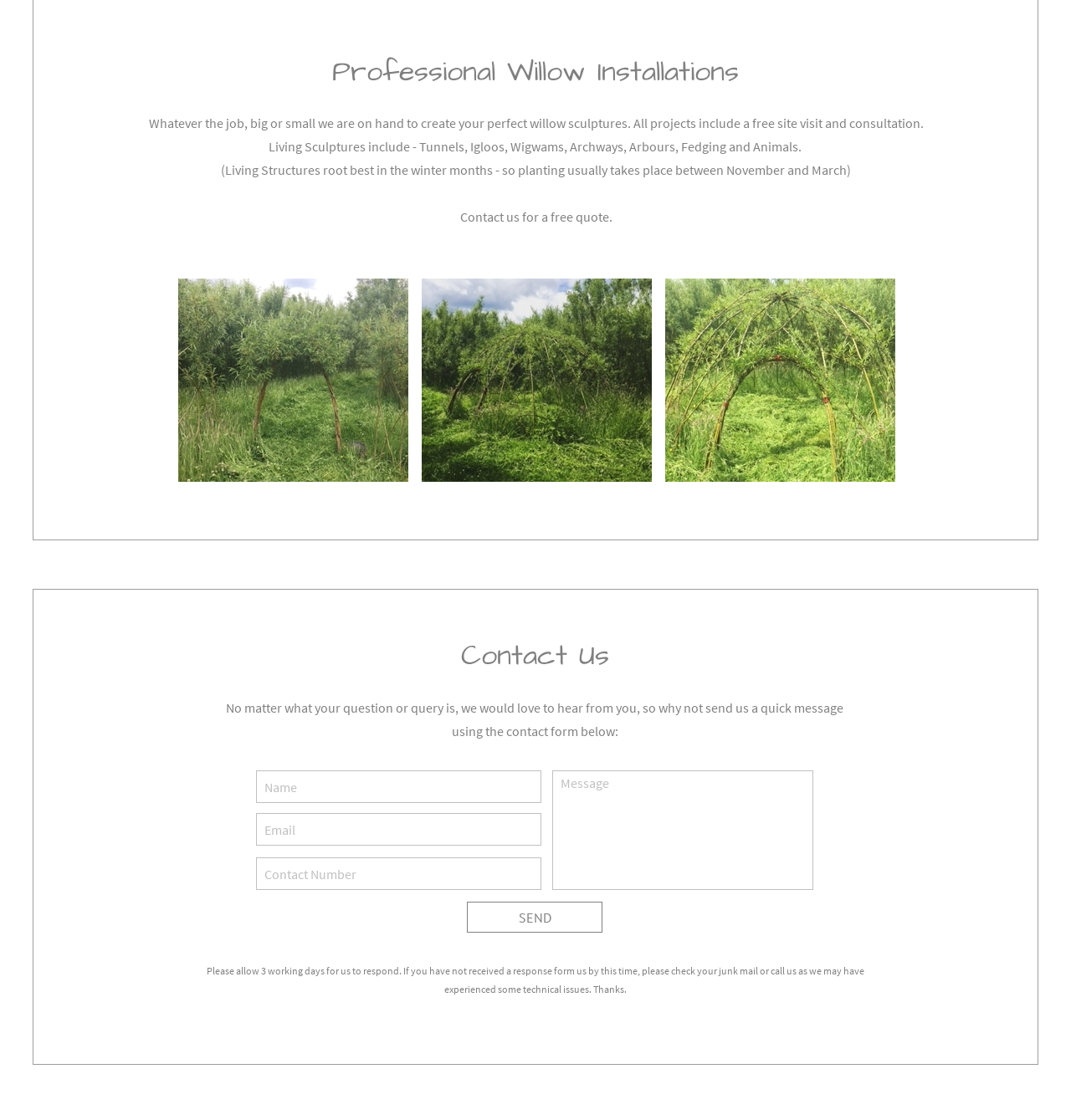Respond with a single word or short phrase to the following question: 
How long does it take to respond to a message?

3 working days